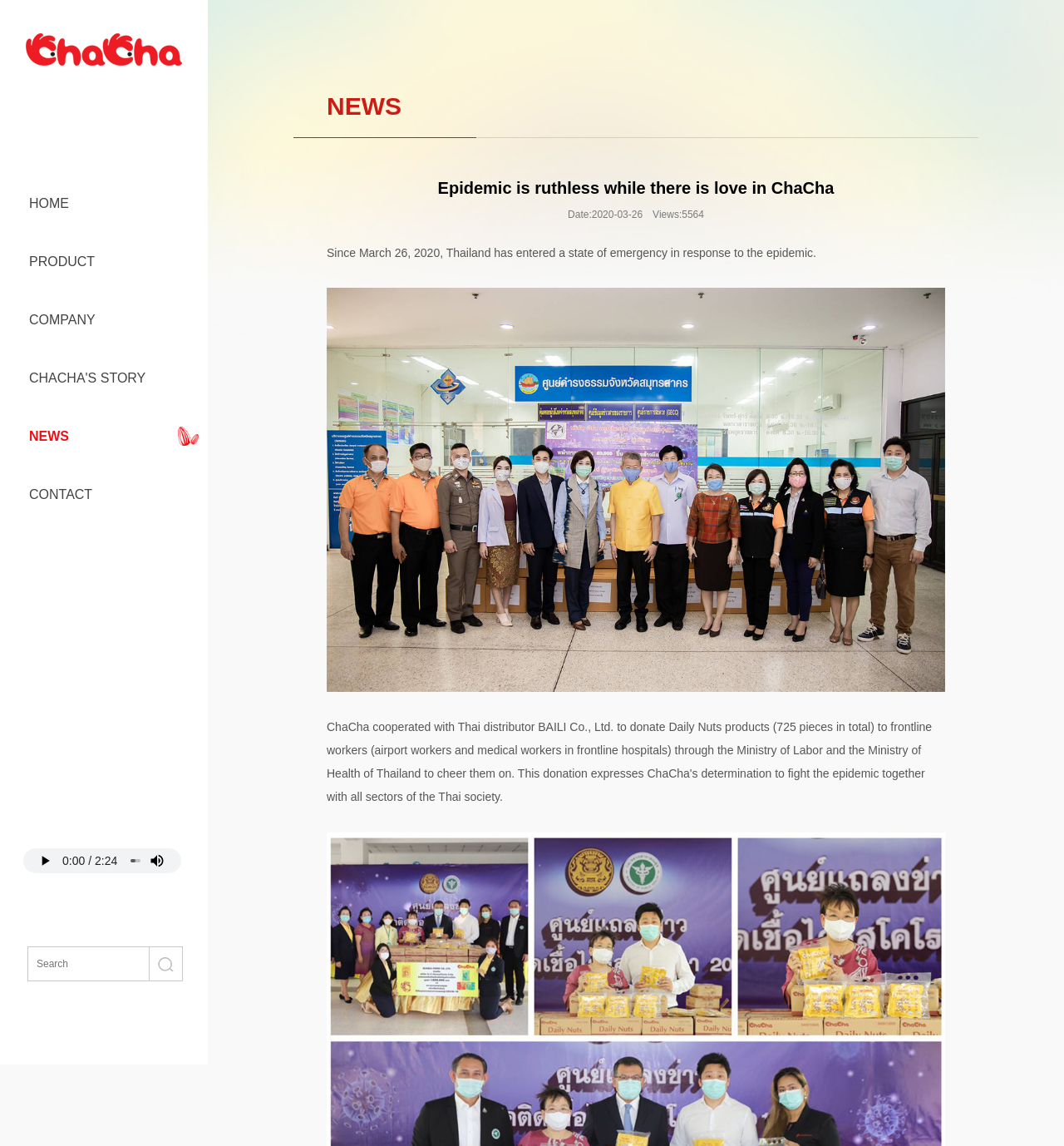Utilize the information from the image to answer the question in detail:
How many views does the news article have?

The number of views of the news article can be found in the text 'Date:2020-03-26 Views:5564', which is located below the heading 'Epidemic is ruthless while there is love in ChaCha'.